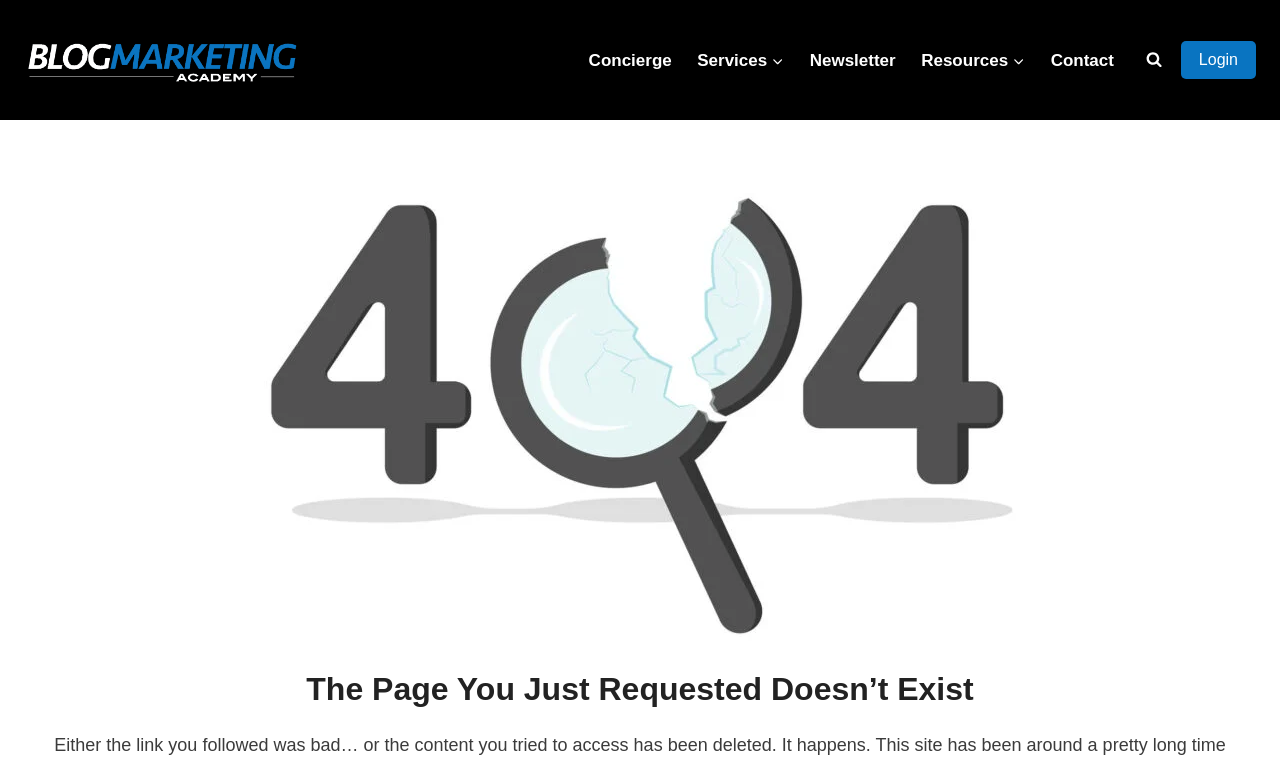Pinpoint the bounding box coordinates of the element to be clicked to execute the instruction: "view Concierge page".

[0.45, 0.054, 0.535, 0.103]